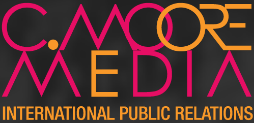What does the company aim to do for brands?
Using the information from the image, answer the question thoroughly.

The image represents a professional entity dedicated to empowering brands and facilitating effective communication strategies across various markets, suggesting that the company aims to help brands achieve their goals through effective communication.